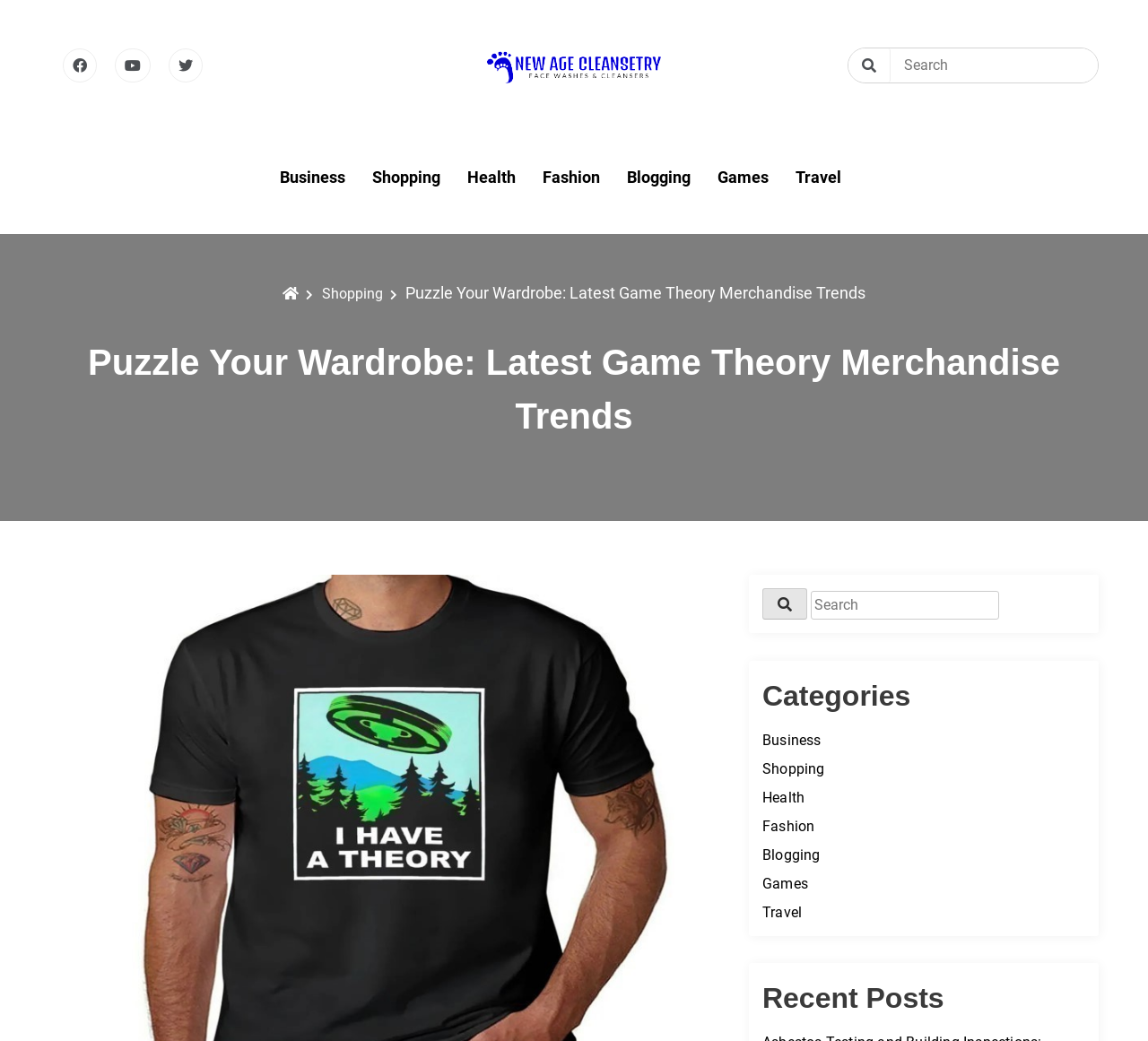Please pinpoint the bounding box coordinates for the region I should click to adhere to this instruction: "Visit New Age Cleansetry page".

[0.422, 0.039, 0.578, 0.087]